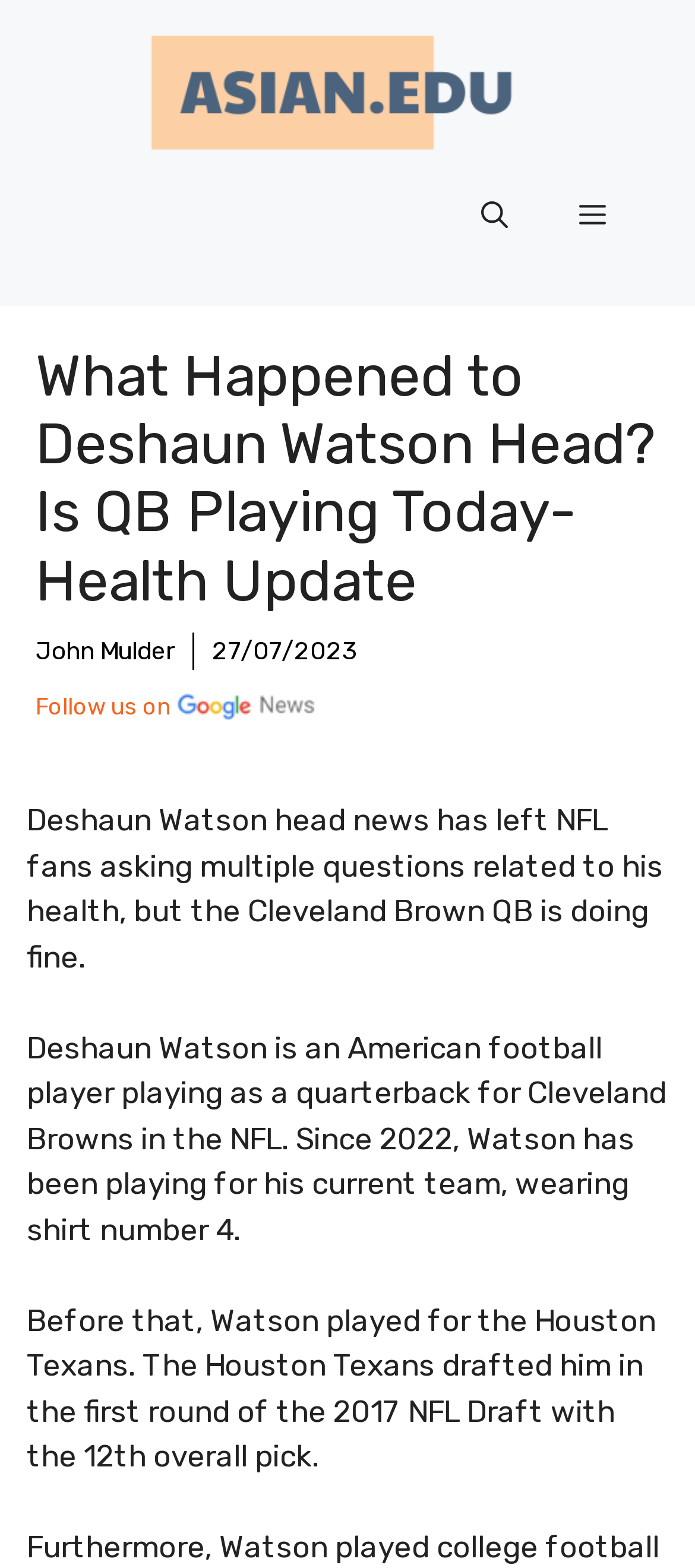Can you look at the image and give a comprehensive answer to the question:
What is the date of the article?

The webpage displays the date of the article as 27/07/2023, which is shown next to the author's name, John Mulder.